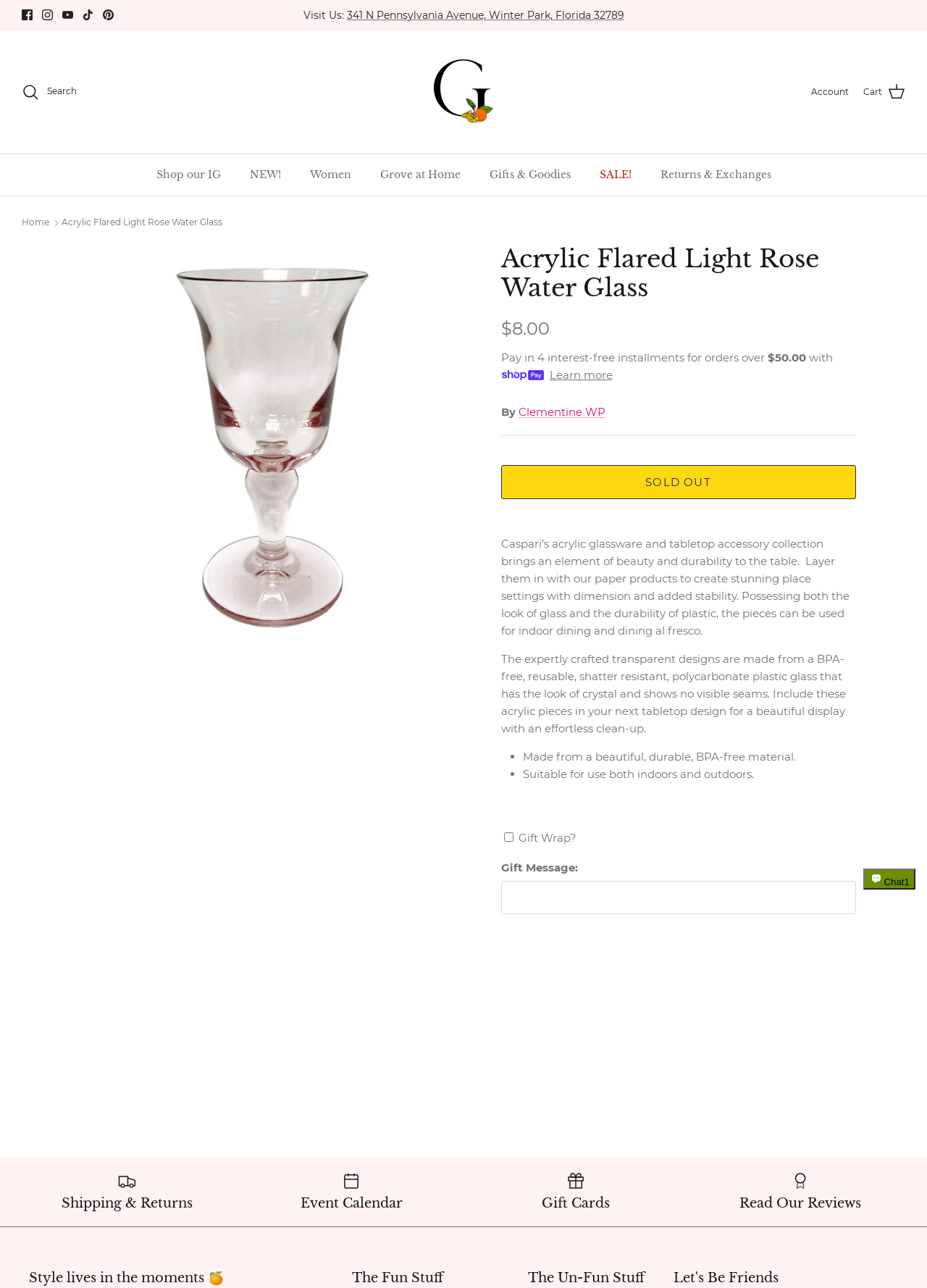What is the material of the Acrylic Flared Light Rose Water Glass?
Answer the question with as much detail as possible.

The material of the Acrylic Flared Light Rose Water Glass is mentioned in the product description as a BPA-free, reusable, shatter-resistant, polycarbonate plastic glass. This information can be found in the product features section.